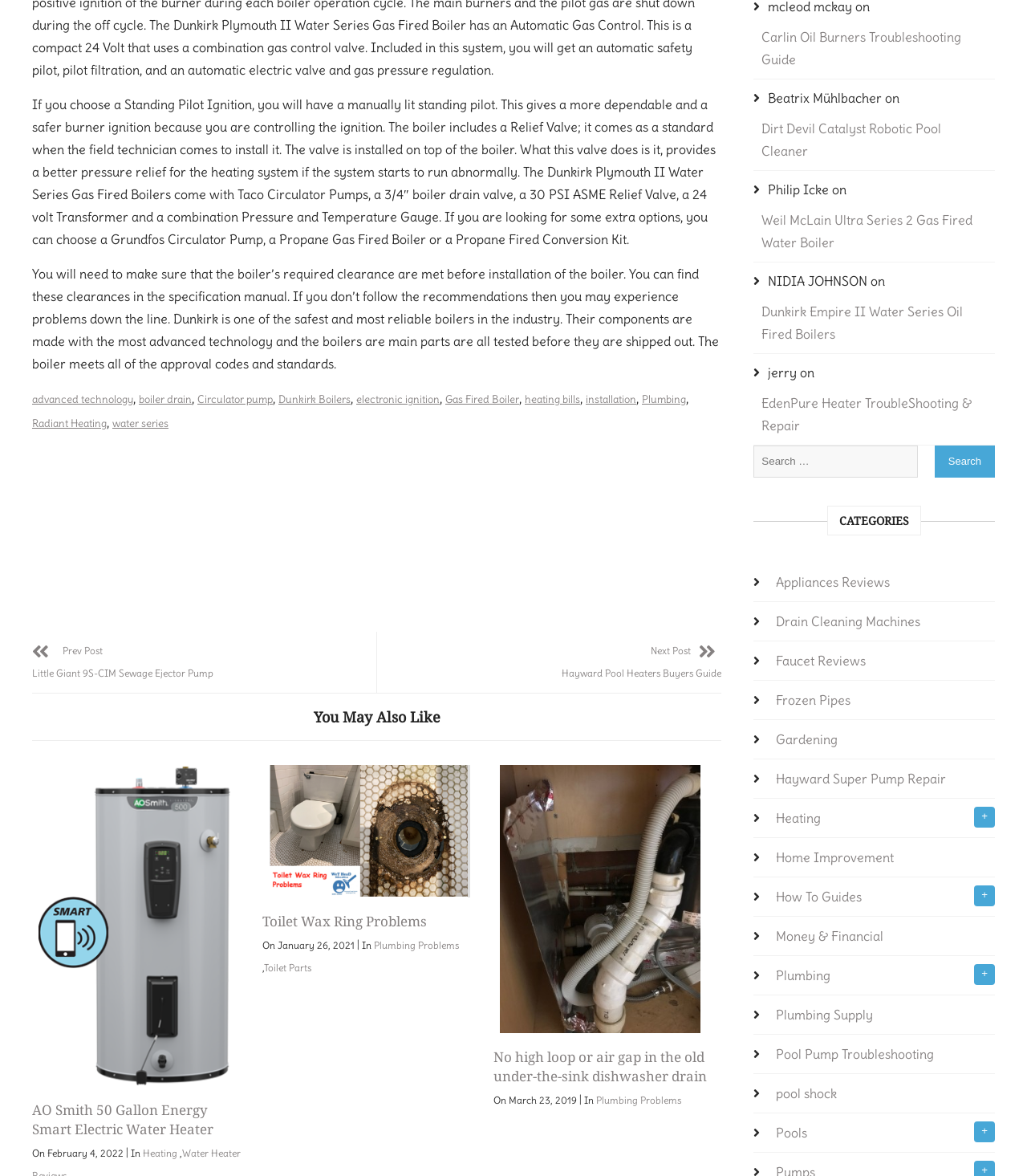How many search boxes are there on this webpage?
Look at the image and answer with only one word or phrase.

1